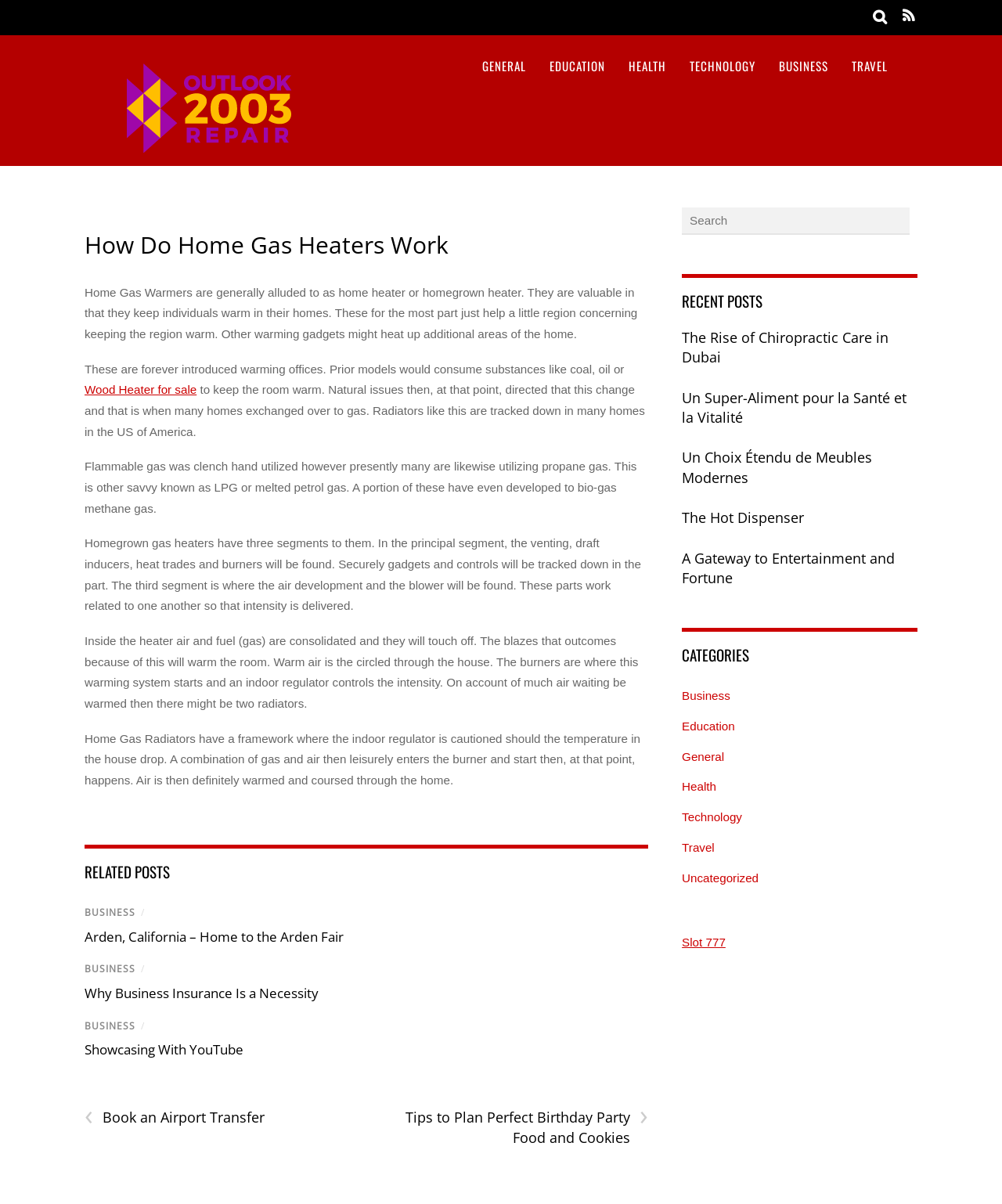Based on the provided description, "title="Outlook2003 Repair"", find the bounding box of the corresponding UI element in the screenshot.

[0.084, 0.113, 0.454, 0.142]